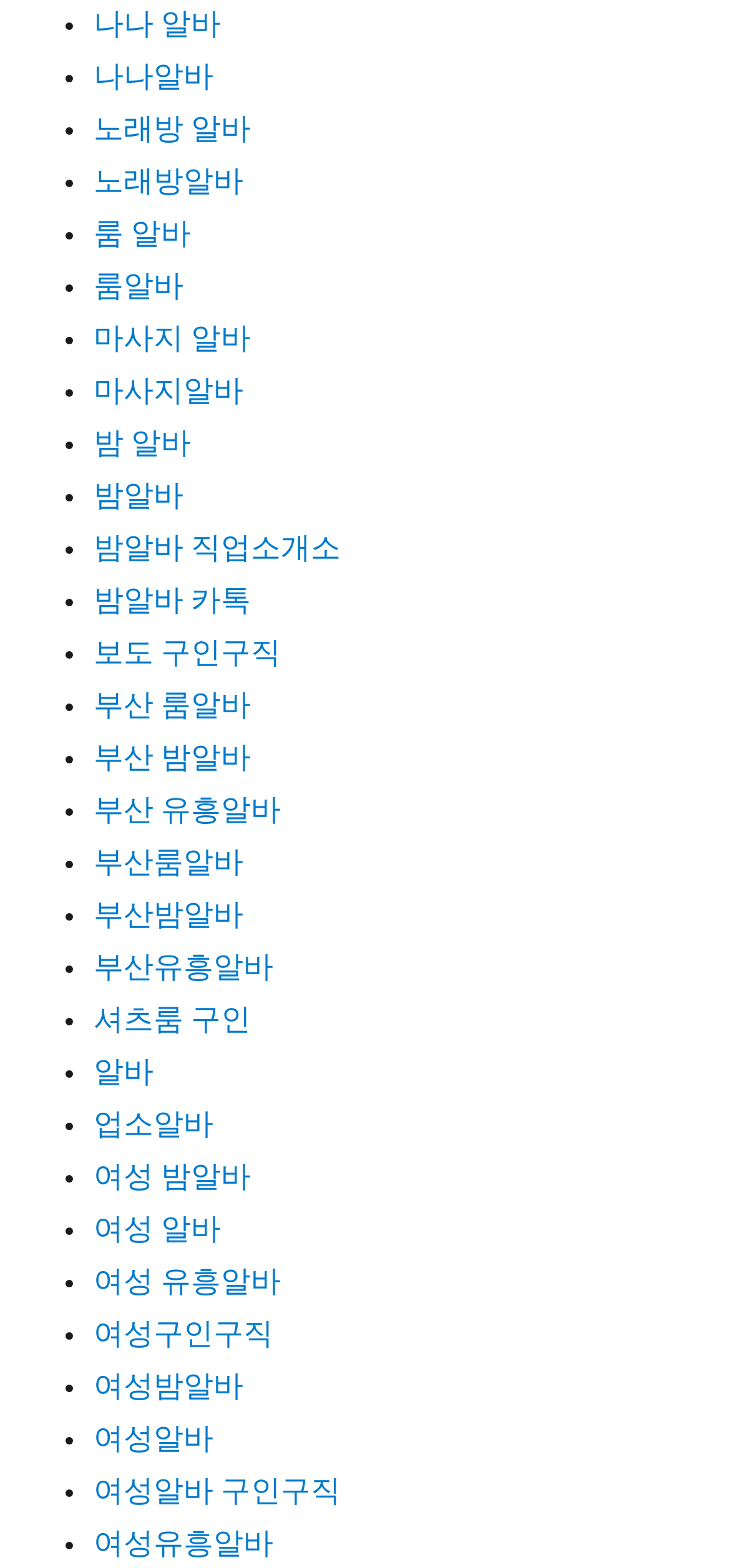Pinpoint the bounding box coordinates of the clickable area necessary to execute the following instruction: "Click on HMD". The coordinates should be given as four float numbers between 0 and 1, namely [left, top, right, bottom].

None